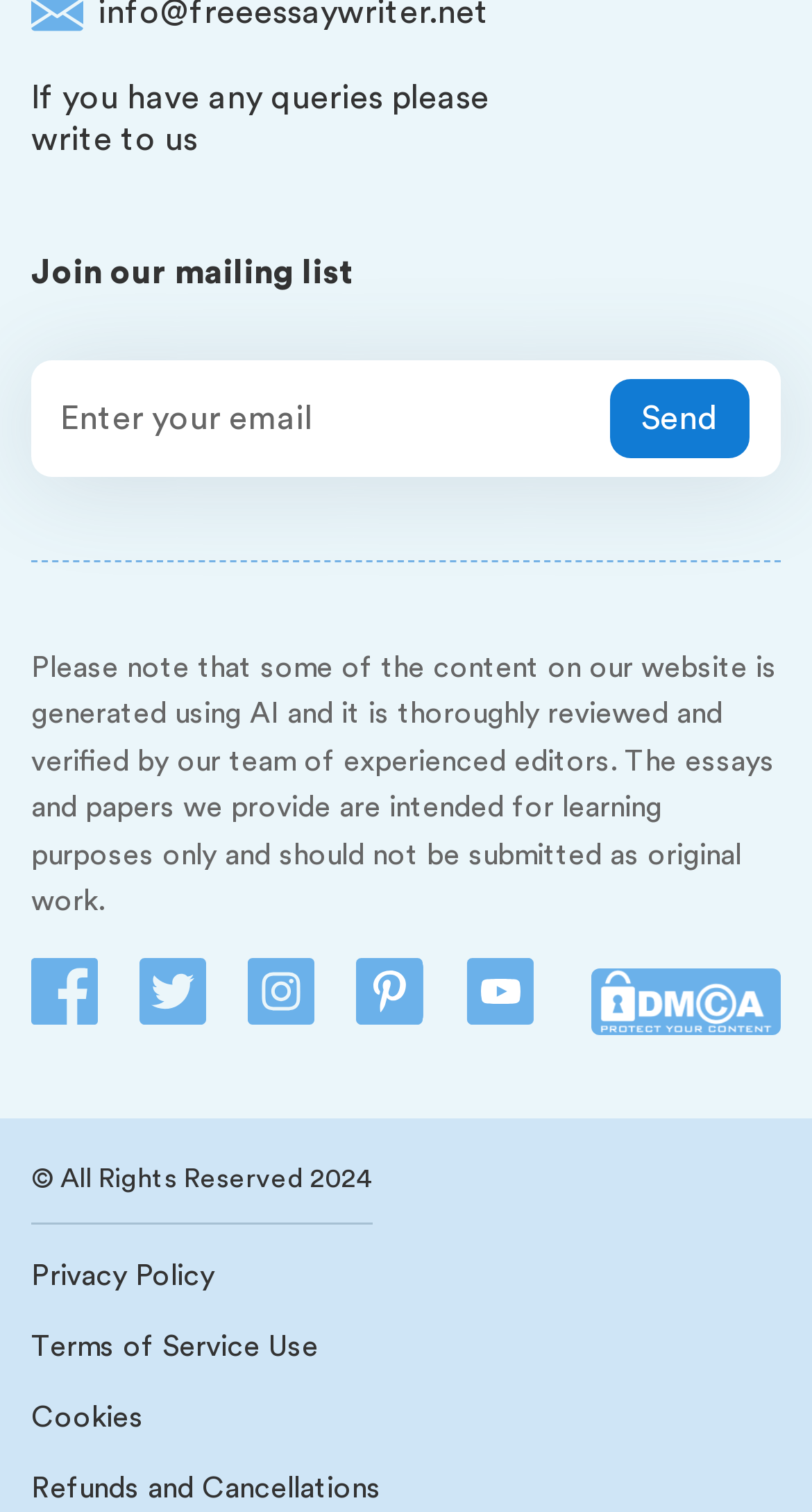From the details in the image, provide a thorough response to the question: What is the copyright year mentioned at the bottom of the page?

The webpage includes a copyright notice at the bottom, which states '© All Rights Reserved 2024', indicating that the copyright year is 2024.